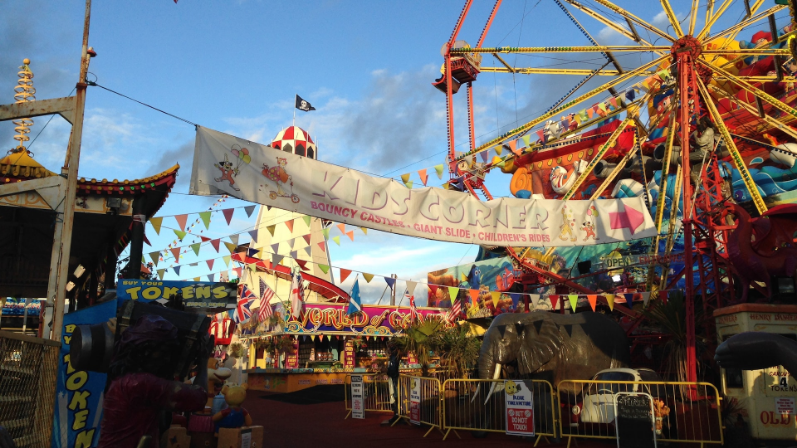What type of ride is towering on the left?
Using the visual information, reply with a single word or short phrase.

Carousel or funfair ride